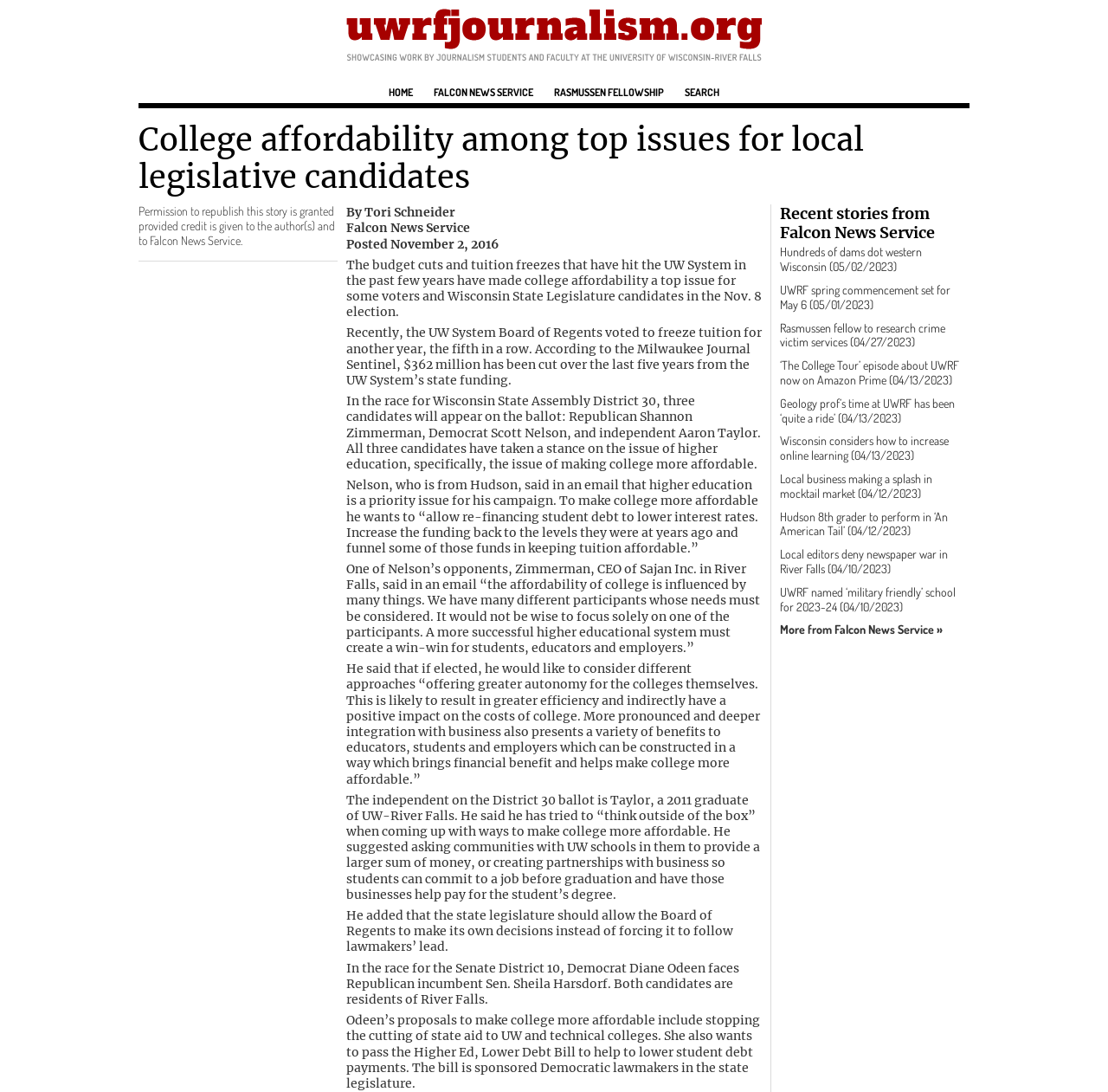Locate the bounding box coordinates of the item that should be clicked to fulfill the instruction: "View recent stories from Falcon News Service".

[0.704, 0.187, 0.875, 0.225]